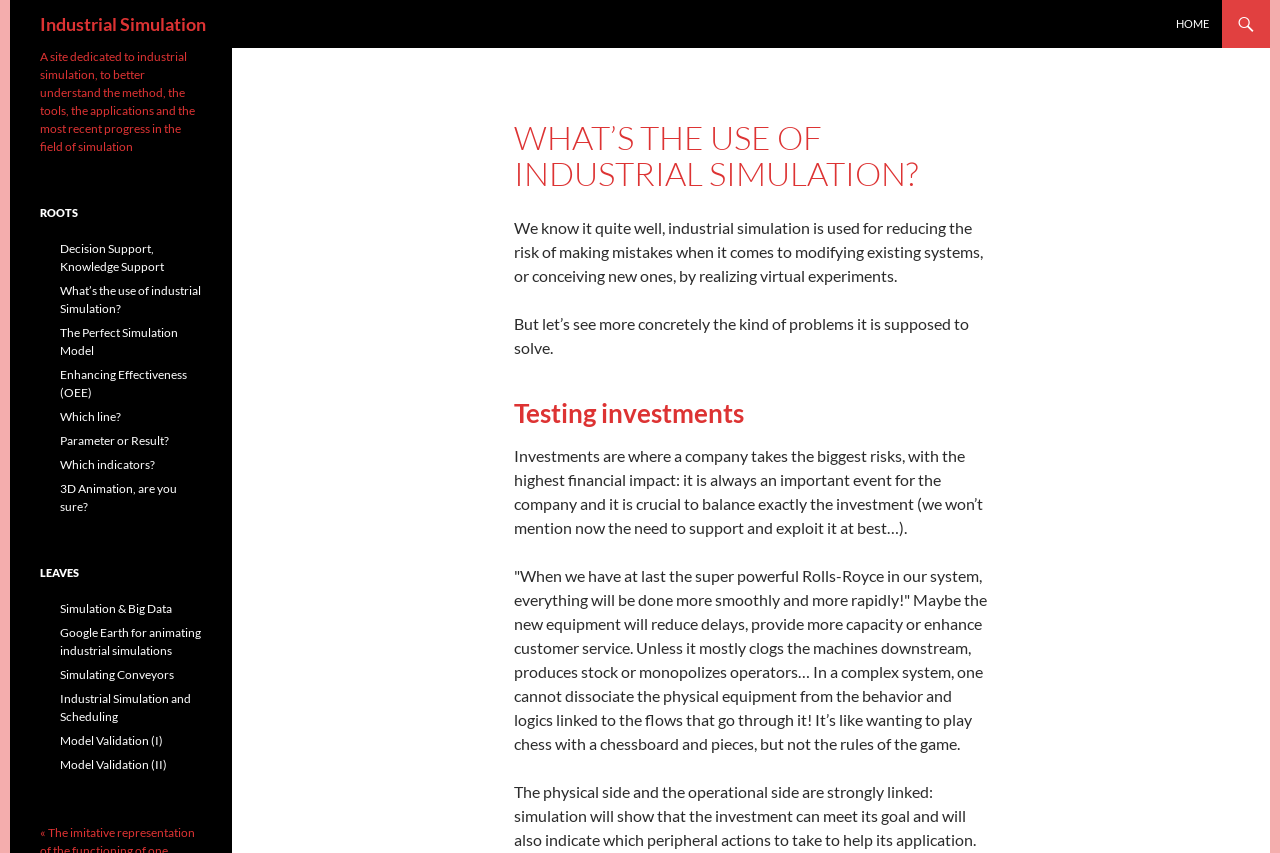Please provide a one-word or phrase answer to the question: 
What is the title of the second heading?

A site dedicated to industrial simulation